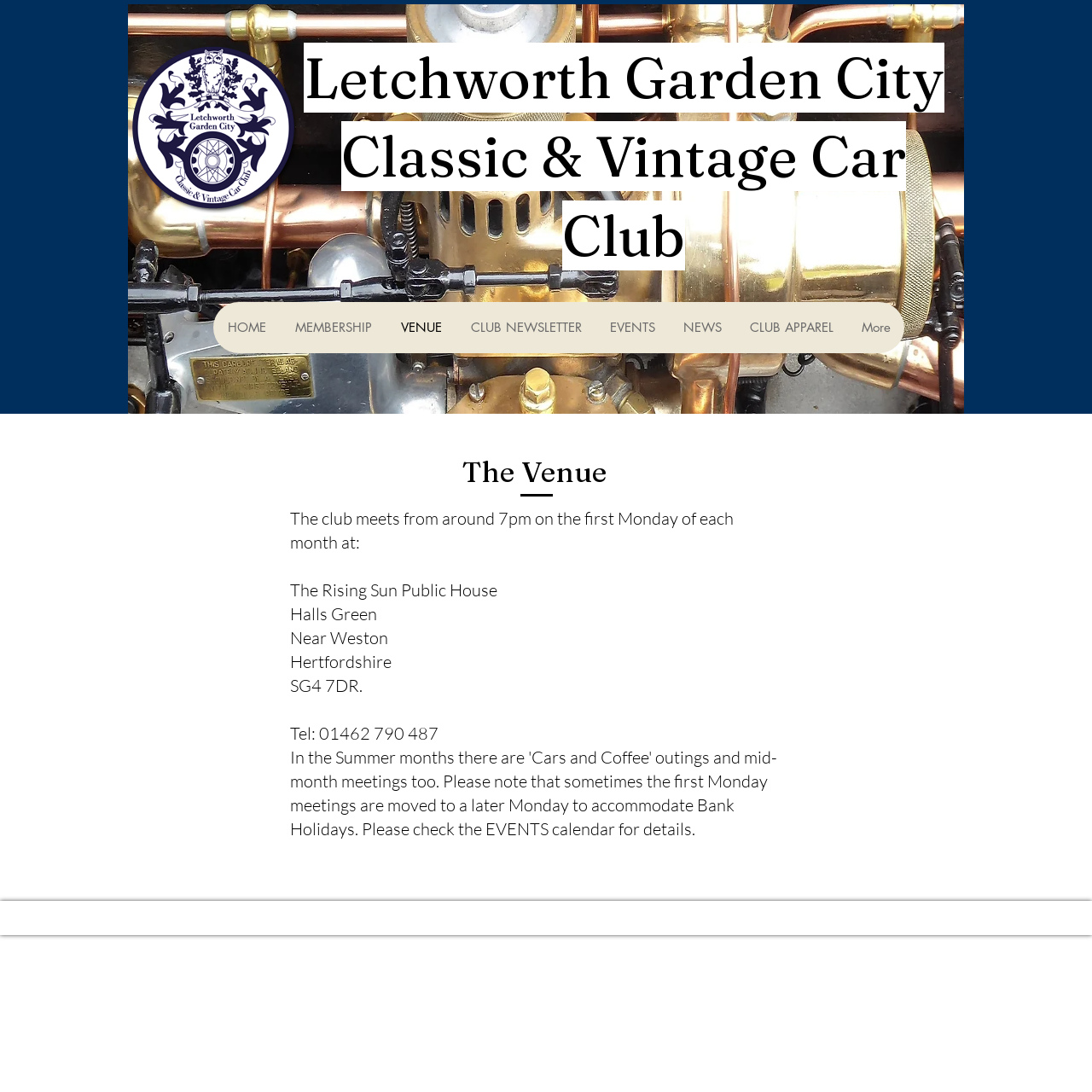What is the postcode of the venue?
Identify the answer in the screenshot and reply with a single word or phrase.

SG4 7DR